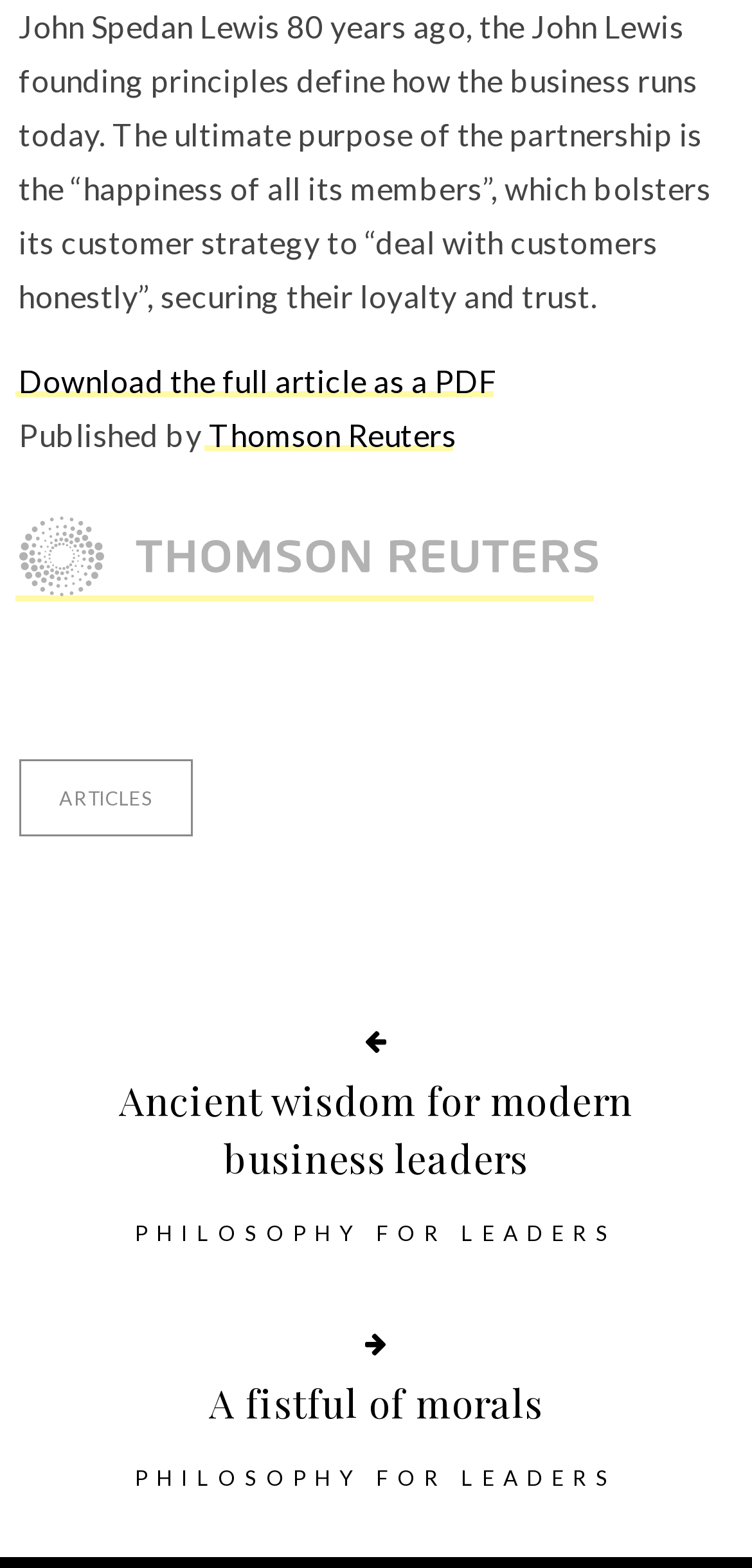Determine the bounding box coordinates for the area you should click to complete the following instruction: "Visit Thomson Reuters website".

[0.278, 0.261, 0.607, 0.295]